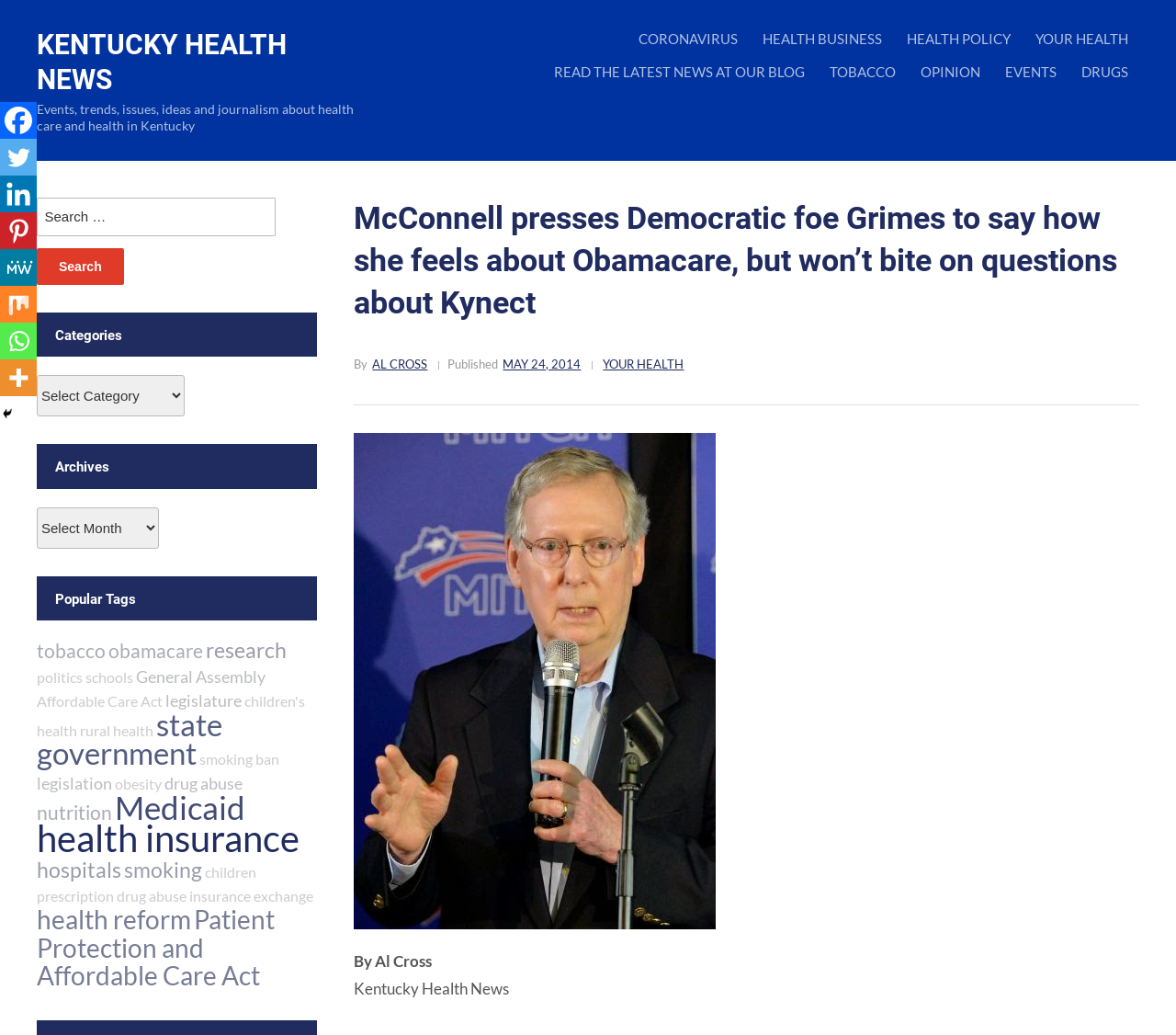Determine the bounding box coordinates for the area you should click to complete the following instruction: "Read the latest news at our blog".

[0.47, 0.059, 0.686, 0.091]